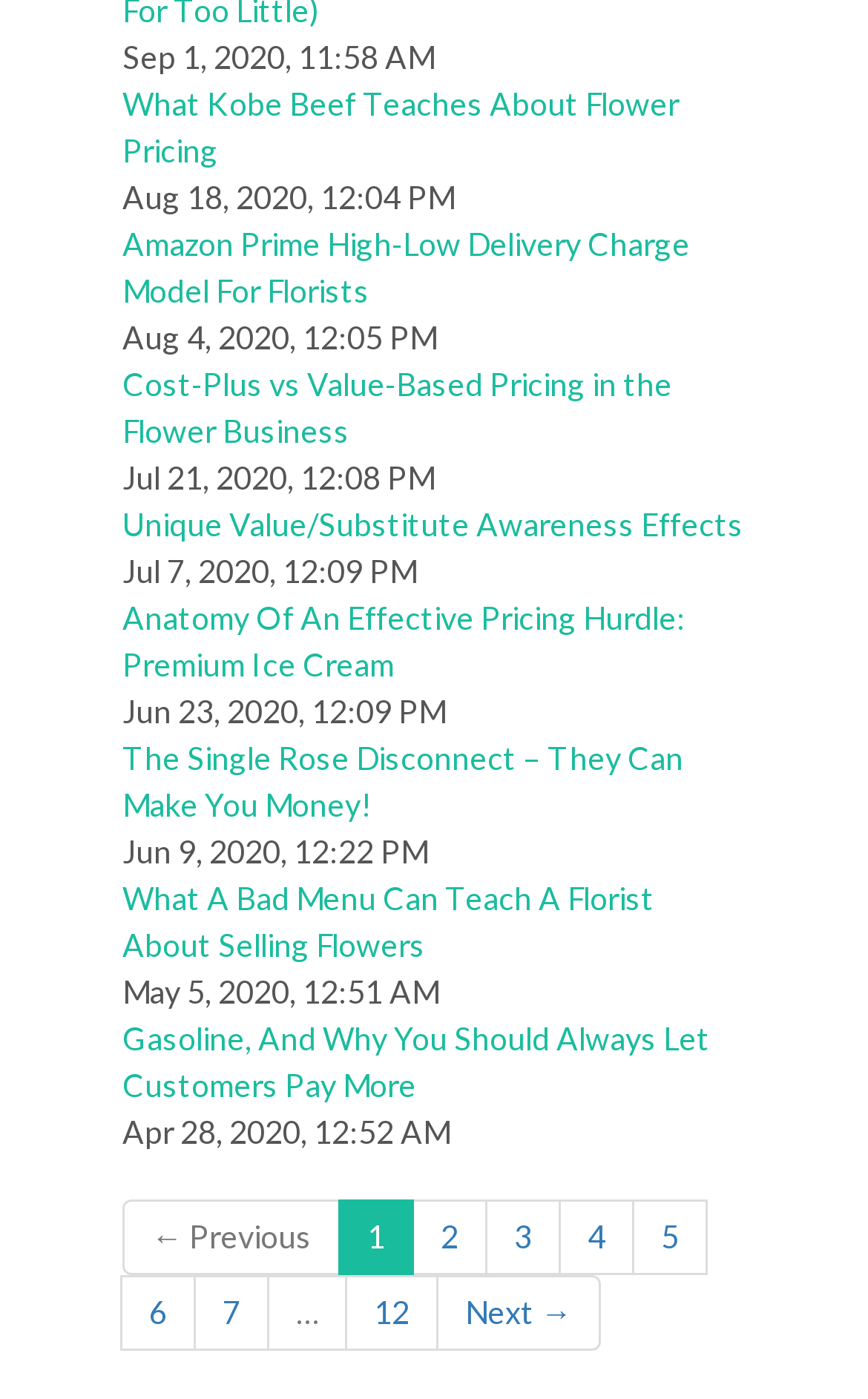Give a succinct answer to this question in a single word or phrase: 
What is the purpose of the '← Previous' button?

To go to the previous page